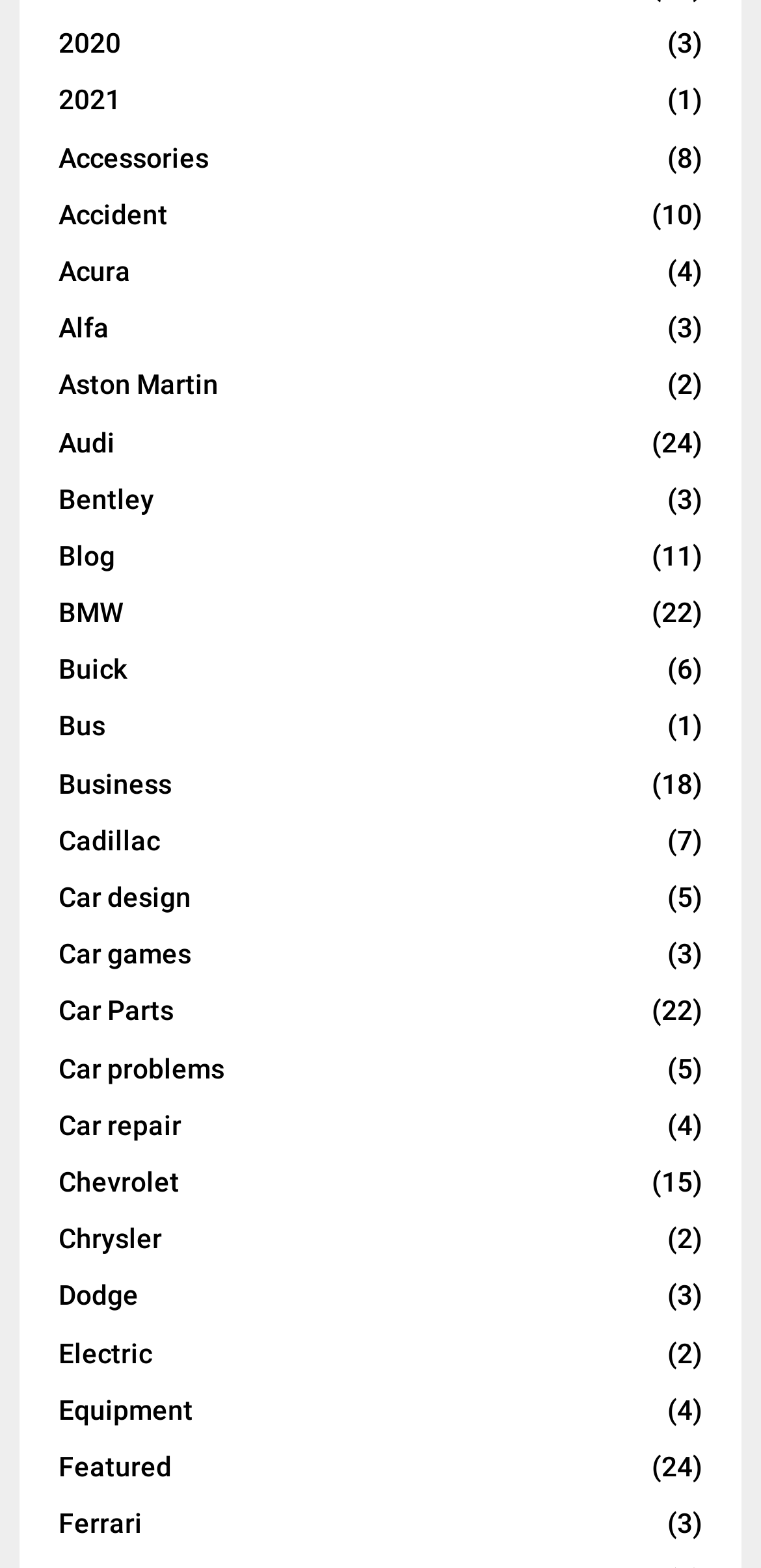Could you indicate the bounding box coordinates of the region to click in order to complete this instruction: "Learn about Ferrari".

[0.077, 0.962, 0.187, 0.981]